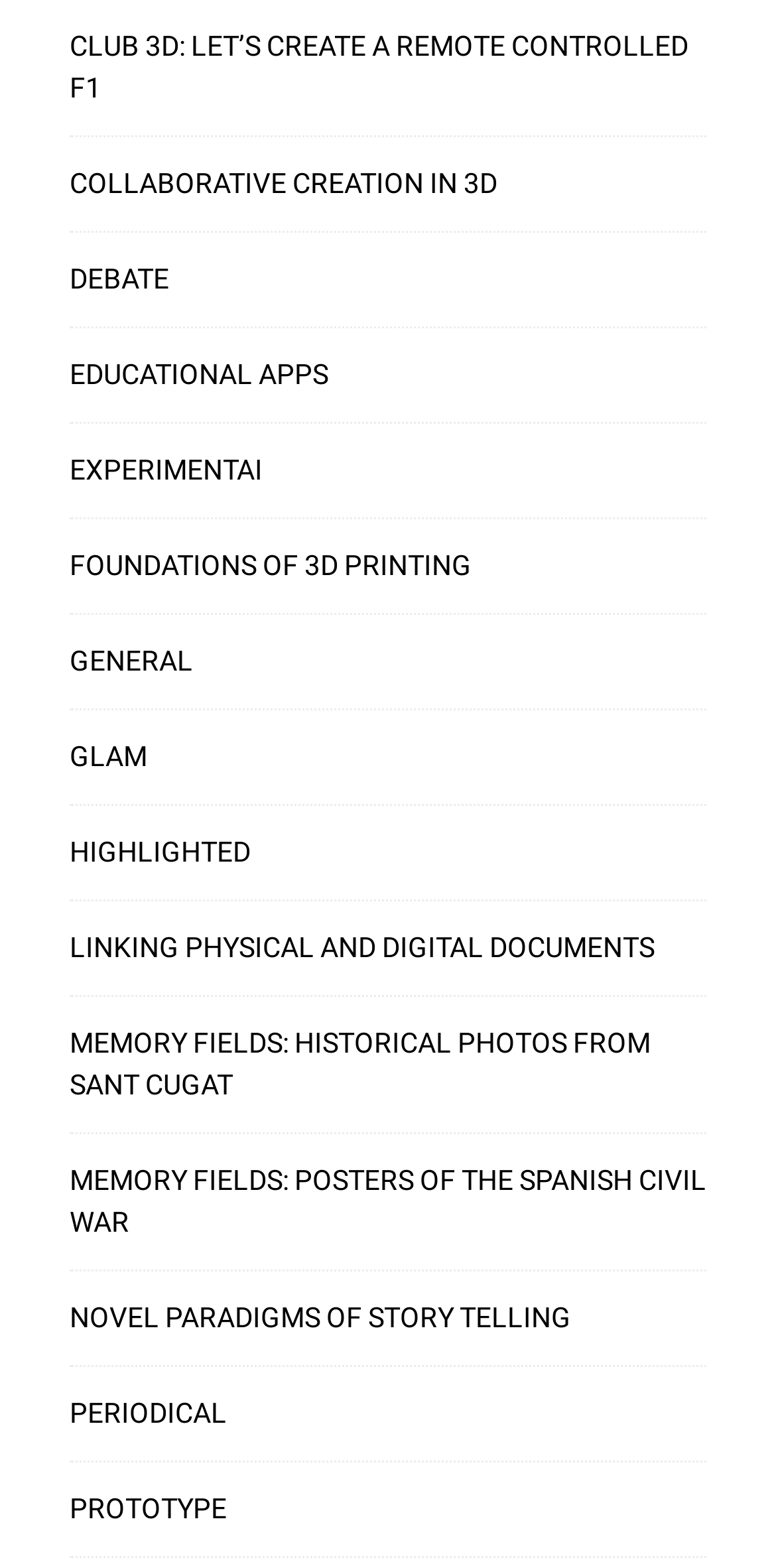Are there any links related to 3D printing?
Based on the screenshot, respond with a single word or phrase.

Yes